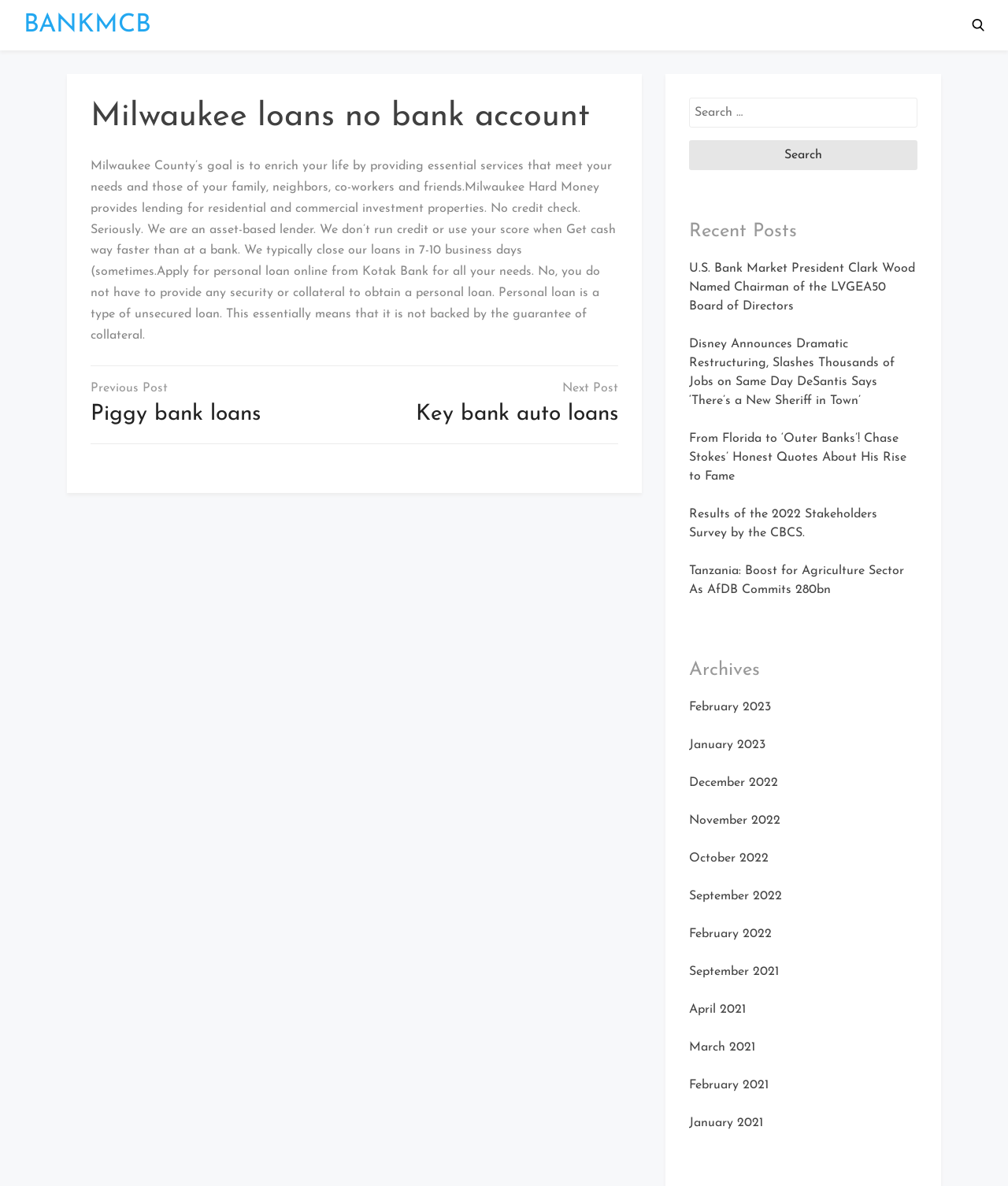Please determine the bounding box coordinates of the element to click in order to execute the following instruction: "Learn more about 'Piggy bank loans'". The coordinates should be four float numbers between 0 and 1, specified as [left, top, right, bottom].

[0.09, 0.34, 0.259, 0.358]